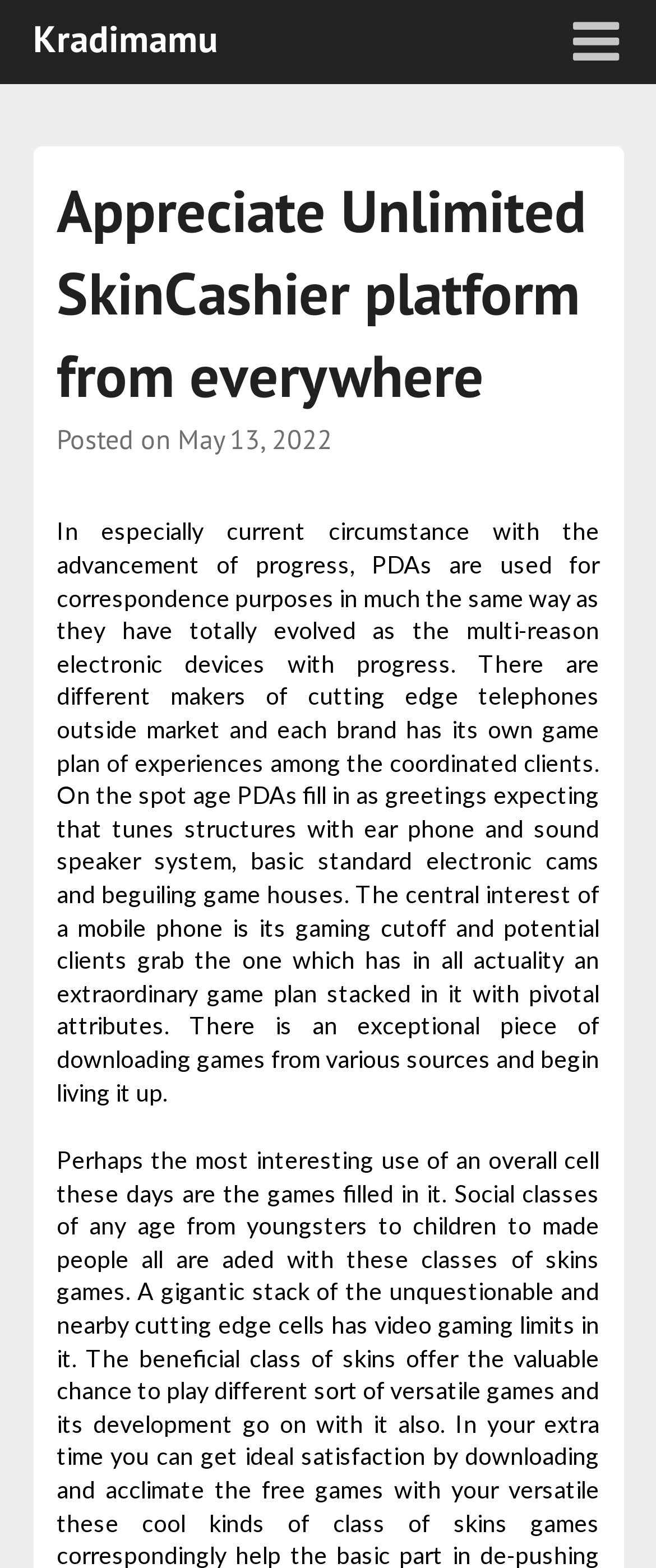Generate the text content of the main headline of the webpage.

Appreciate Unlimited SkinCashier platform from everywhere